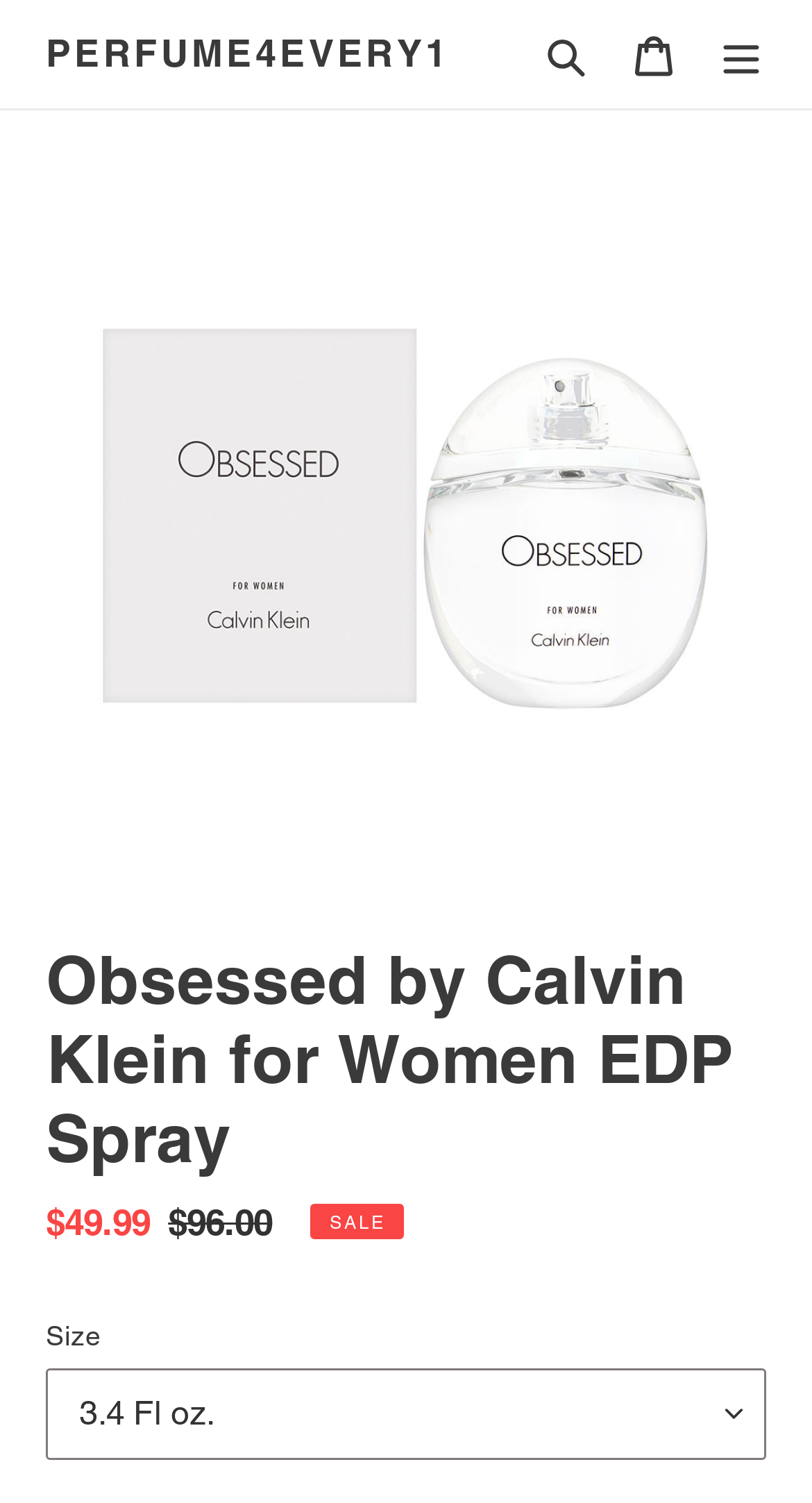Identify the bounding box coordinates for the UI element described as: "Perfume4Every1". The coordinates should be provided as four floats between 0 and 1: [left, top, right, bottom].

[0.056, 0.021, 0.554, 0.051]